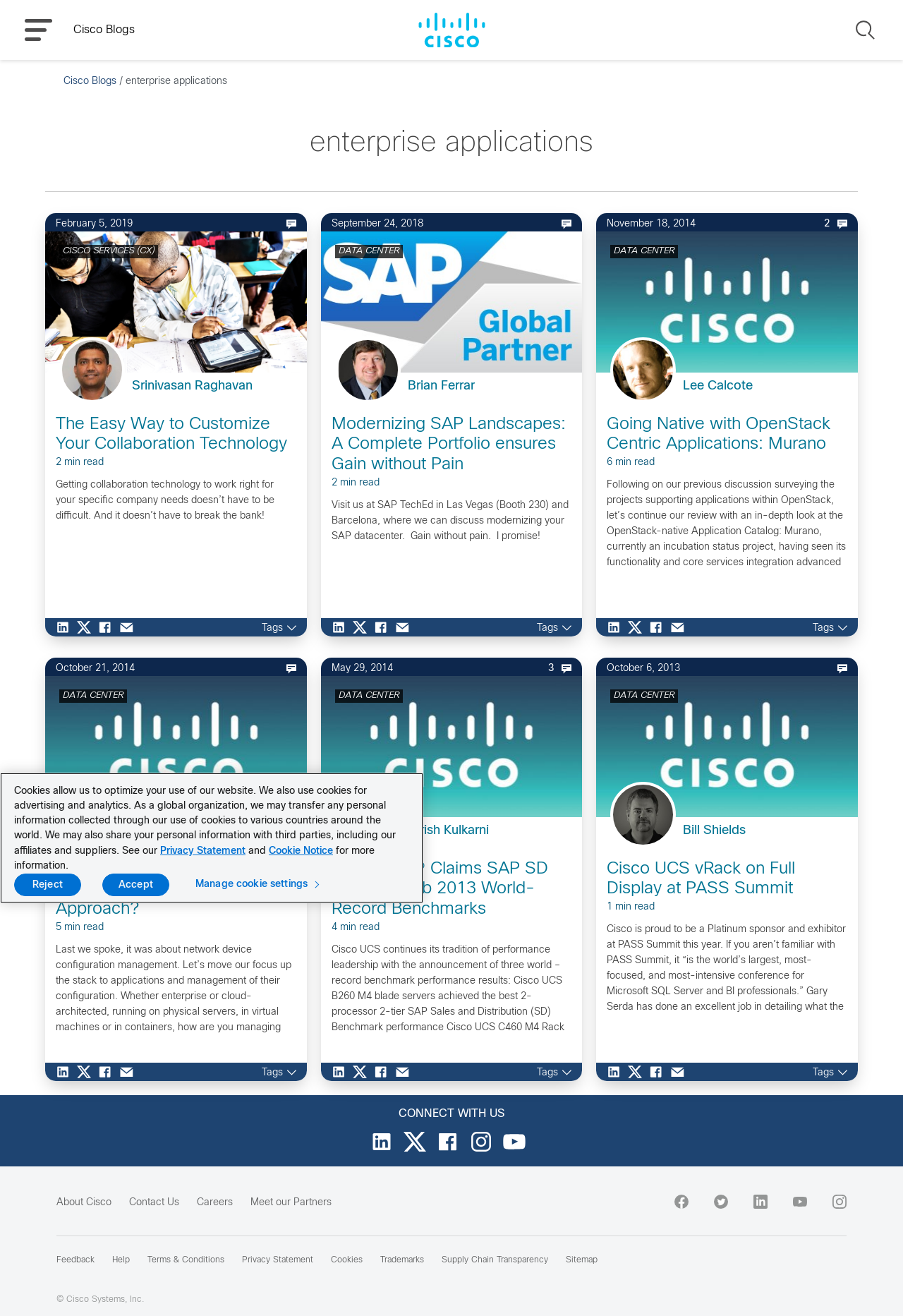Locate the UI element described by DATA CENTER and provide its bounding box coordinates. Use the format (top-left x, top-left y, bottom-right x, bottom-right y) with all values as floating point numbers between 0 and 1.

[0.68, 0.187, 0.747, 0.194]